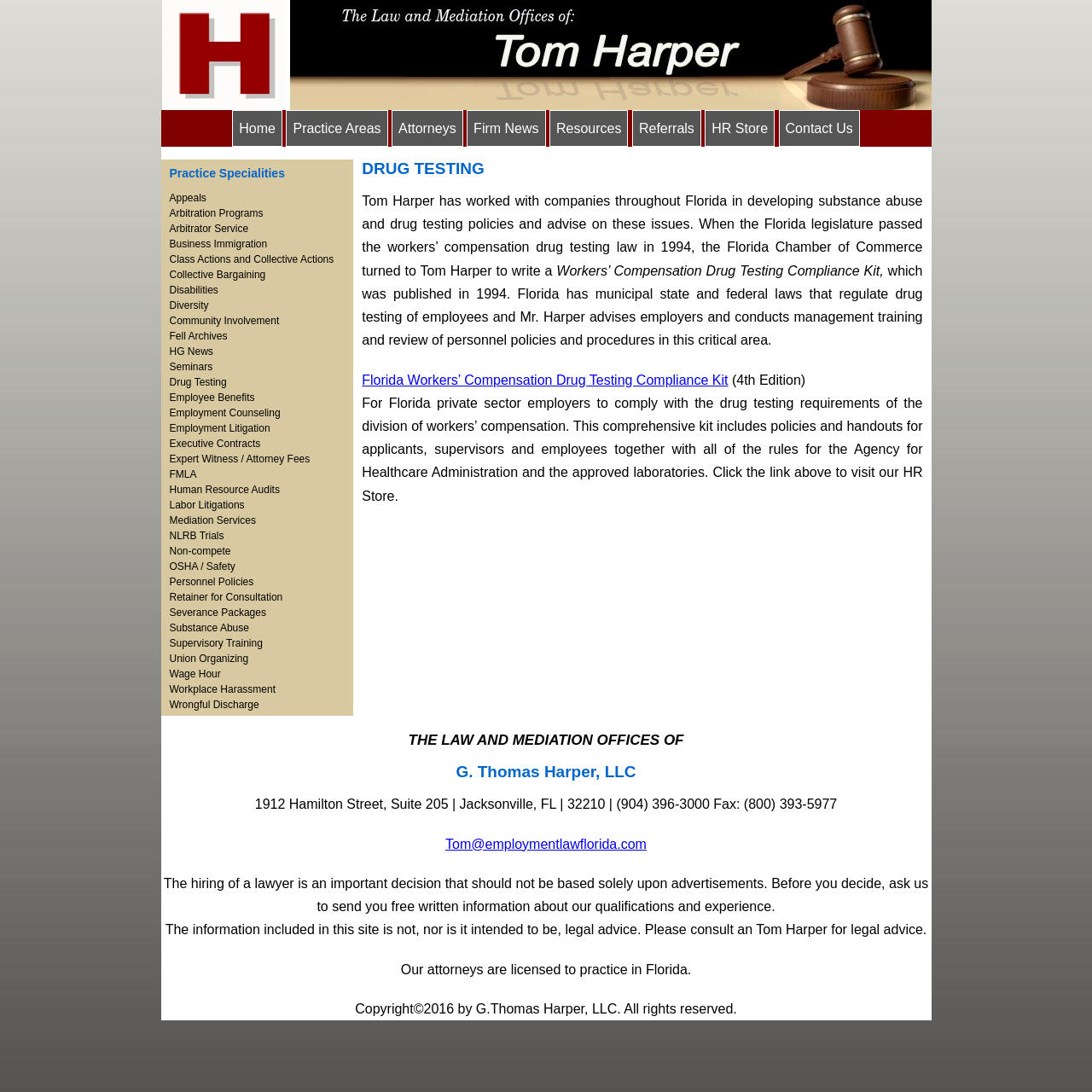Identify and provide the bounding box coordinates of the UI element described: "Class Actions and Collective Actions". The coordinates should be formatted as [left, top, right, bottom], with each number being a float between 0 and 1.

[0.155, 0.232, 0.306, 0.243]